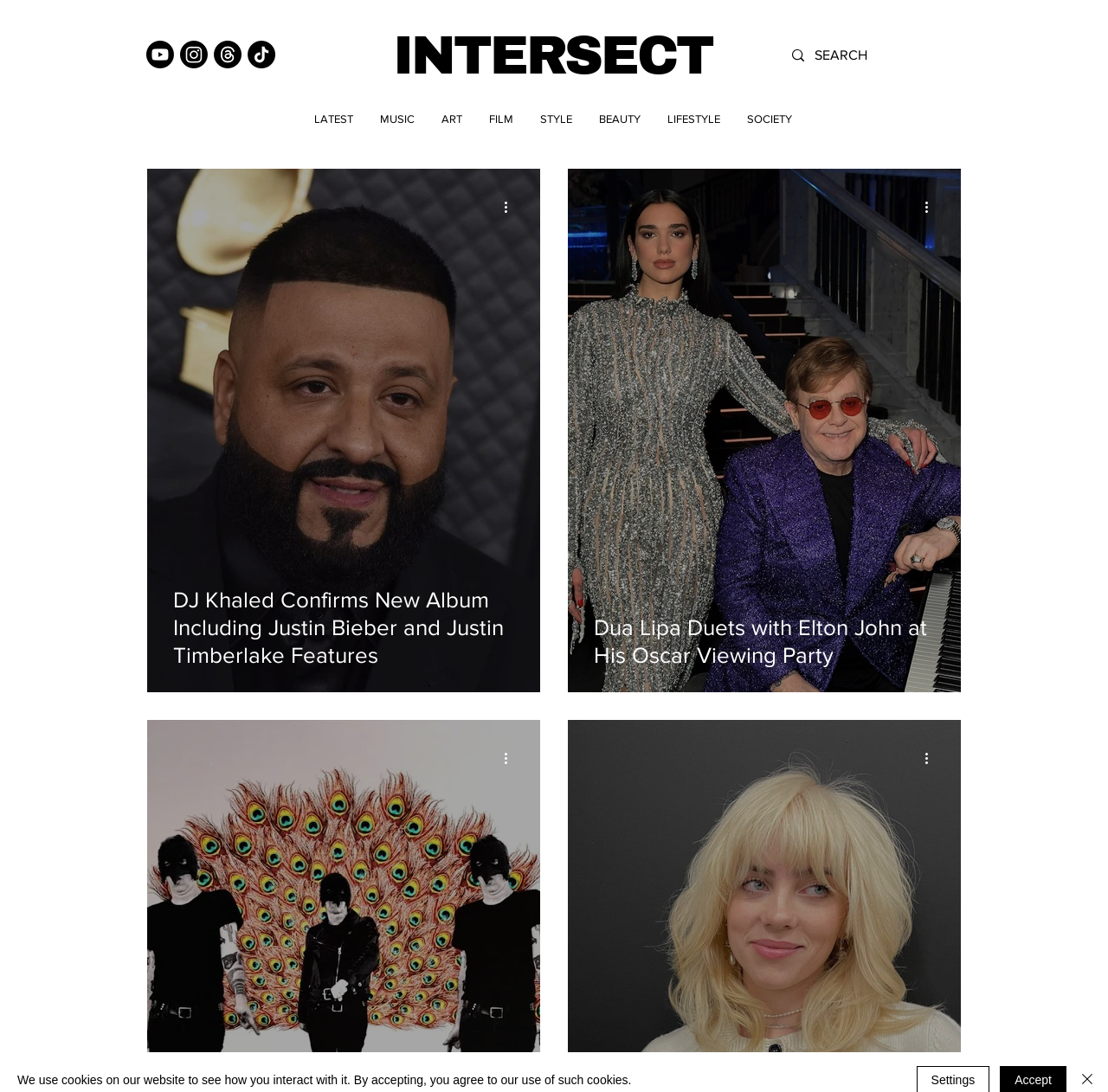Determine the bounding box coordinates of the region I should click to achieve the following instruction: "Read the latest news". Ensure the bounding box coordinates are four float numbers between 0 and 1, i.e., [left, top, right, bottom].

[0.271, 0.088, 0.33, 0.13]